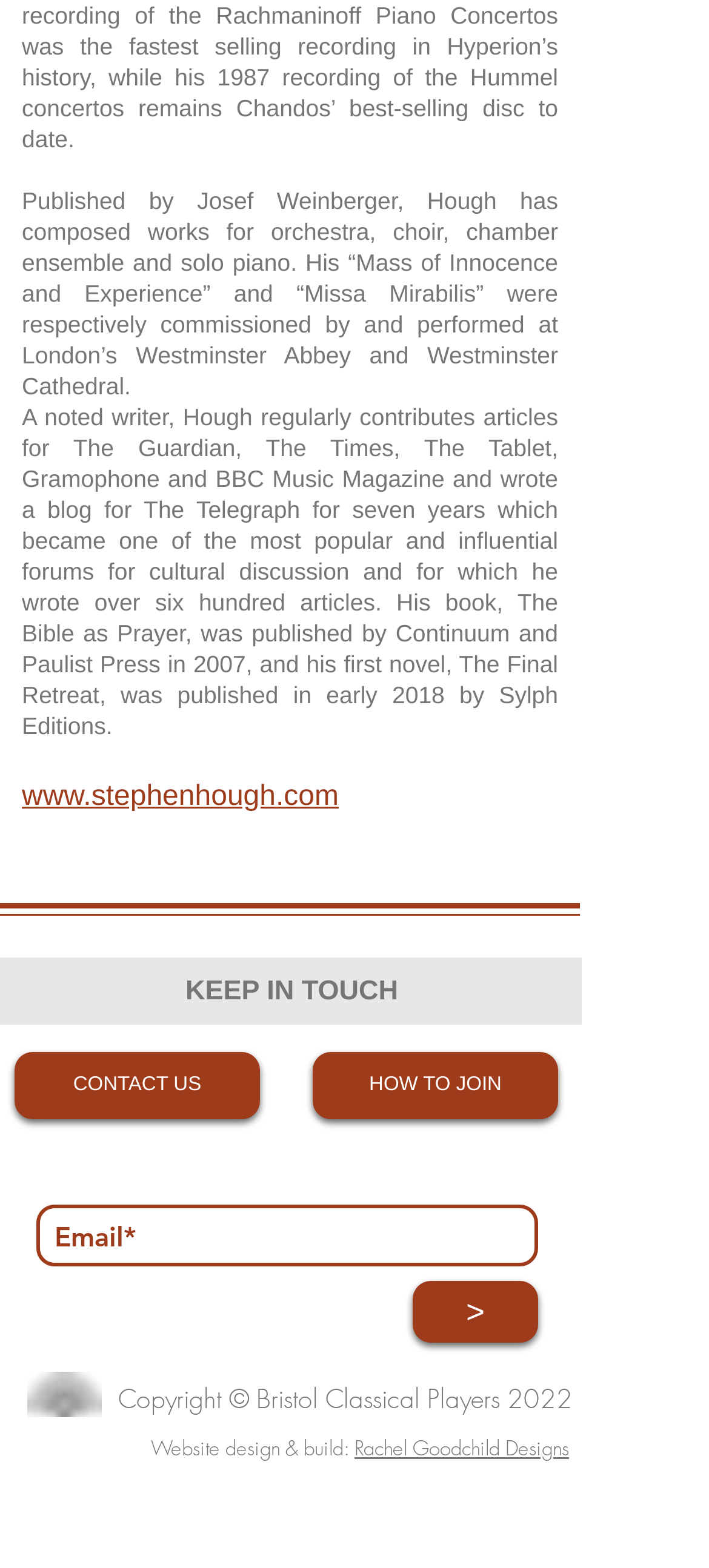Who designed the website?
Based on the visual information, provide a detailed and comprehensive answer.

The website was designed by Rachel Goodchild Designs, as credited in the StaticText element with ID 150, which mentions the website design and build.